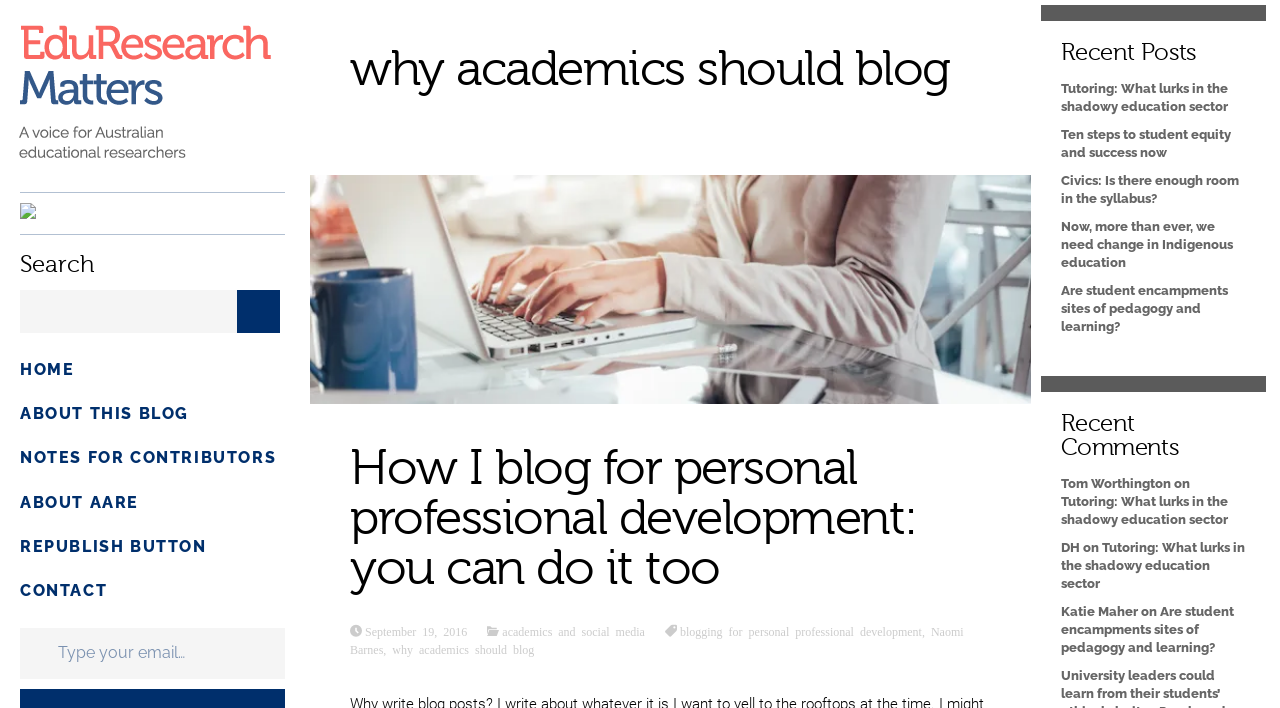What is the purpose of the search bar?
Using the image as a reference, answer with just one word or a short phrase.

To search the blog